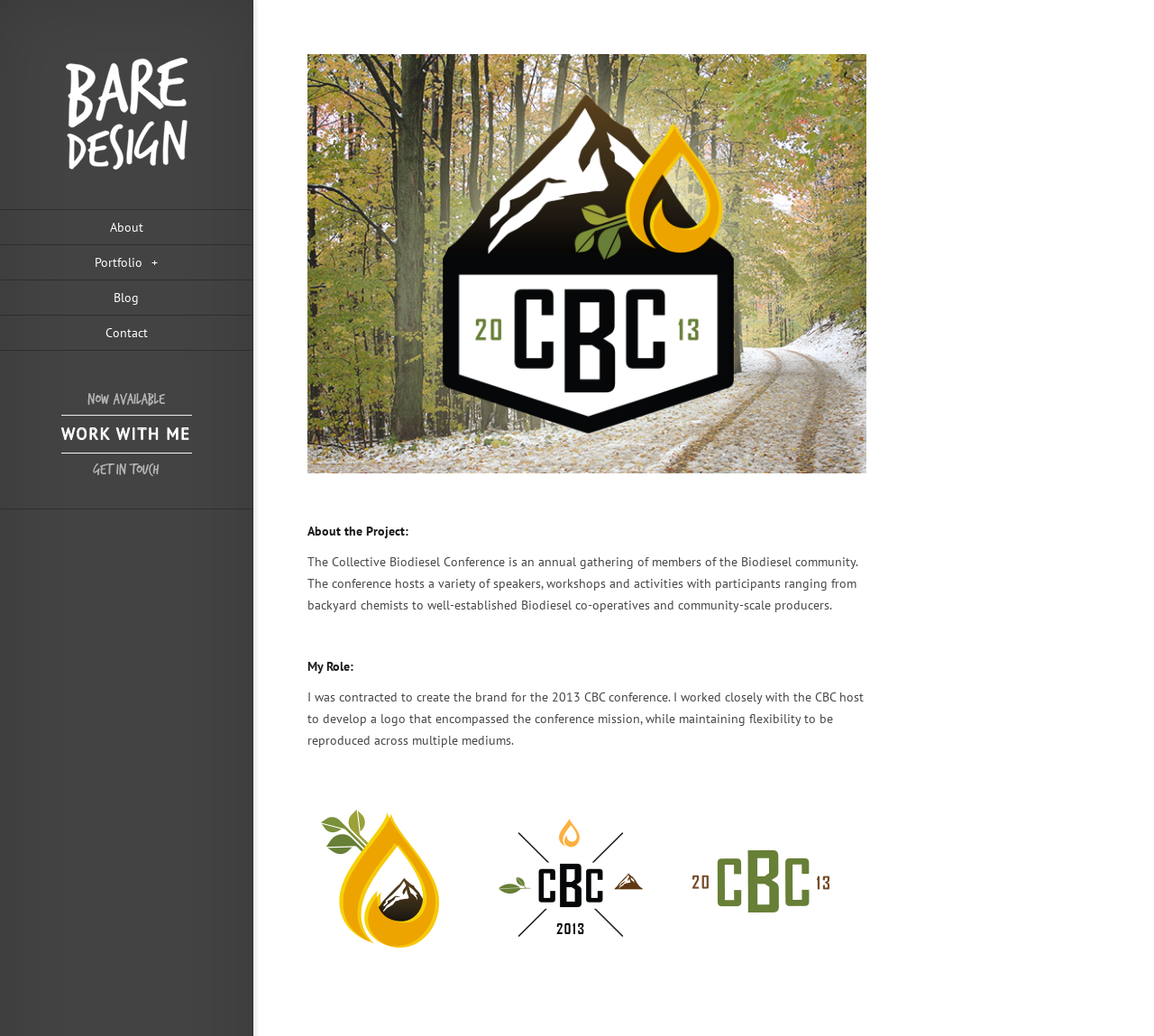Provide an in-depth description of the elements and layout of the webpage.

The webpage is about the 2013 Collective Biodiesel Conference, with a focus on the branding and design work done by Bare Design. At the top left corner, there is a logo of Bare Design, which is an image linked to the company's website. Next to the logo, there are four navigation links: "About", "Portfolio+", "Blog", and "Contact", arranged horizontally.

Below the navigation links, there is a heading element, although its text content is empty. Underneath the heading, there is a link with an associated image, which appears to be a logo or icon related to the conference.

The main content of the webpage is an article that takes up most of the page's width. The article is divided into sections, with headings "About the Project:" and "My Role:". The "About the Project:" section describes the Collective Biodiesel Conference, its purpose, and its activities. The "My Role:" section explains the role of Bare Design in creating the brand for the 2013 conference, including the development of a logo that meets the conference's mission and can be reproduced across multiple mediums.

At the bottom of the article, there are three links arranged horizontally, which may be related to the conference or the design work. Overall, the webpage has a clean and simple layout, with a focus on presenting the design work and information about the conference.